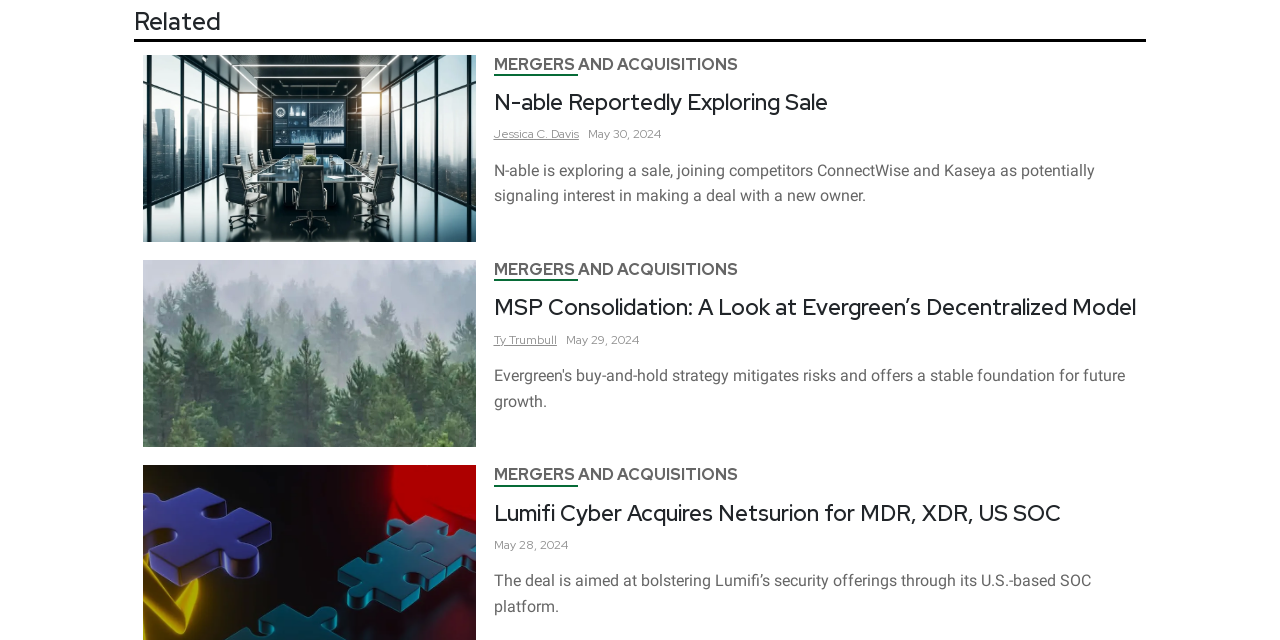Can you give a detailed response to the following question using the information from the image? What did Lumifi Cyber acquire?

According to the article, Lumifi Cyber acquired Netsurion, which is mentioned in the link 'Lumifi Cyber Acquires Netsurion for MDR, XDR, US SOC' with the heading 'Lumifi Cyber Acquires Netsurion for MDR, XDR, US SOC' and the text 'The deal is aimed at bolstering Lumifi’s security offerings through its U.S.-based SOC platform.'